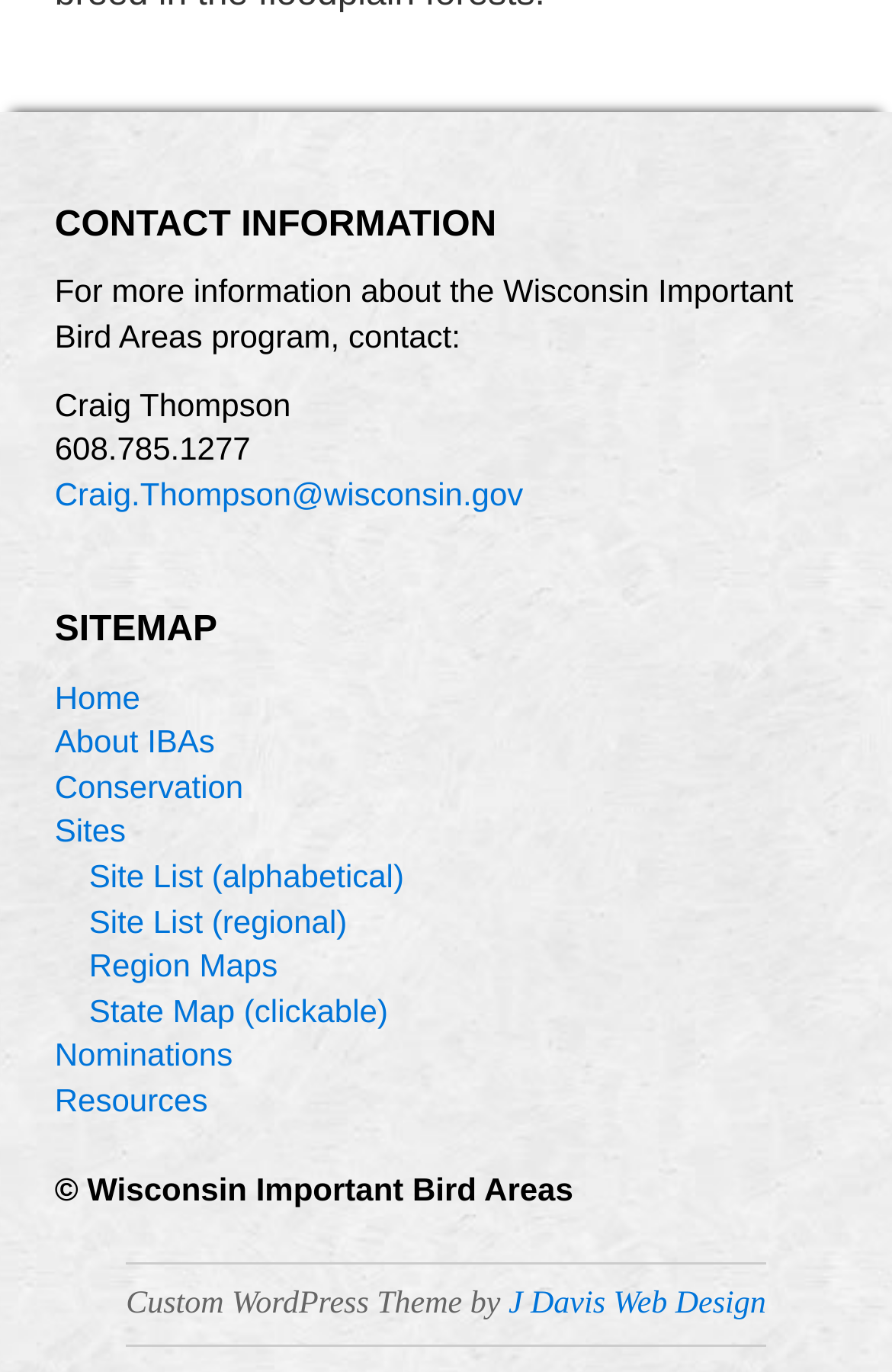What is the phone number of the contact person?
Provide a one-word or short-phrase answer based on the image.

608.785.1277